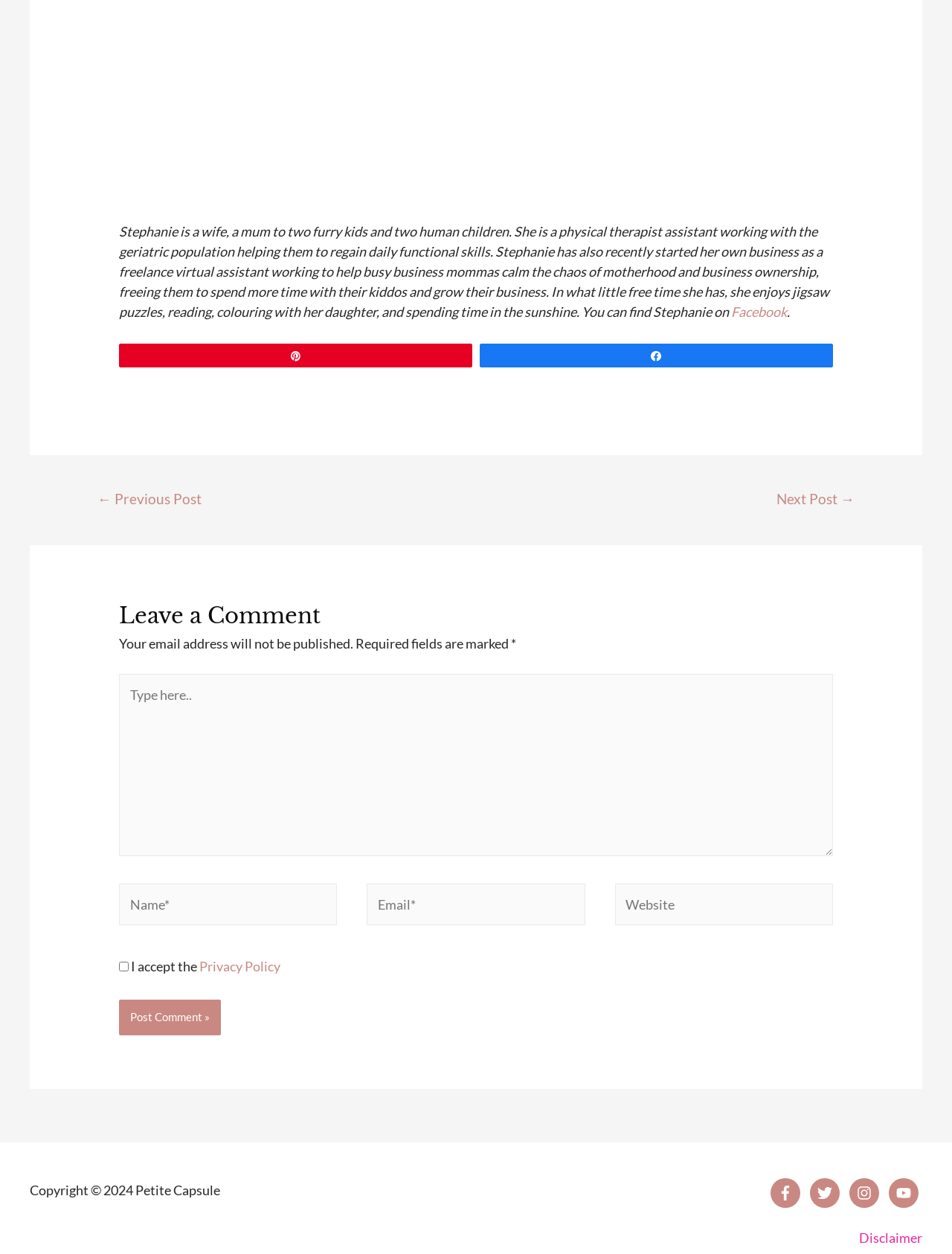Please identify the bounding box coordinates of the element that needs to be clicked to execute the following command: "Enter your name". Provide the bounding box using four float numbers between 0 and 1, formatted as [left, top, right, bottom].

[0.125, 0.705, 0.354, 0.738]